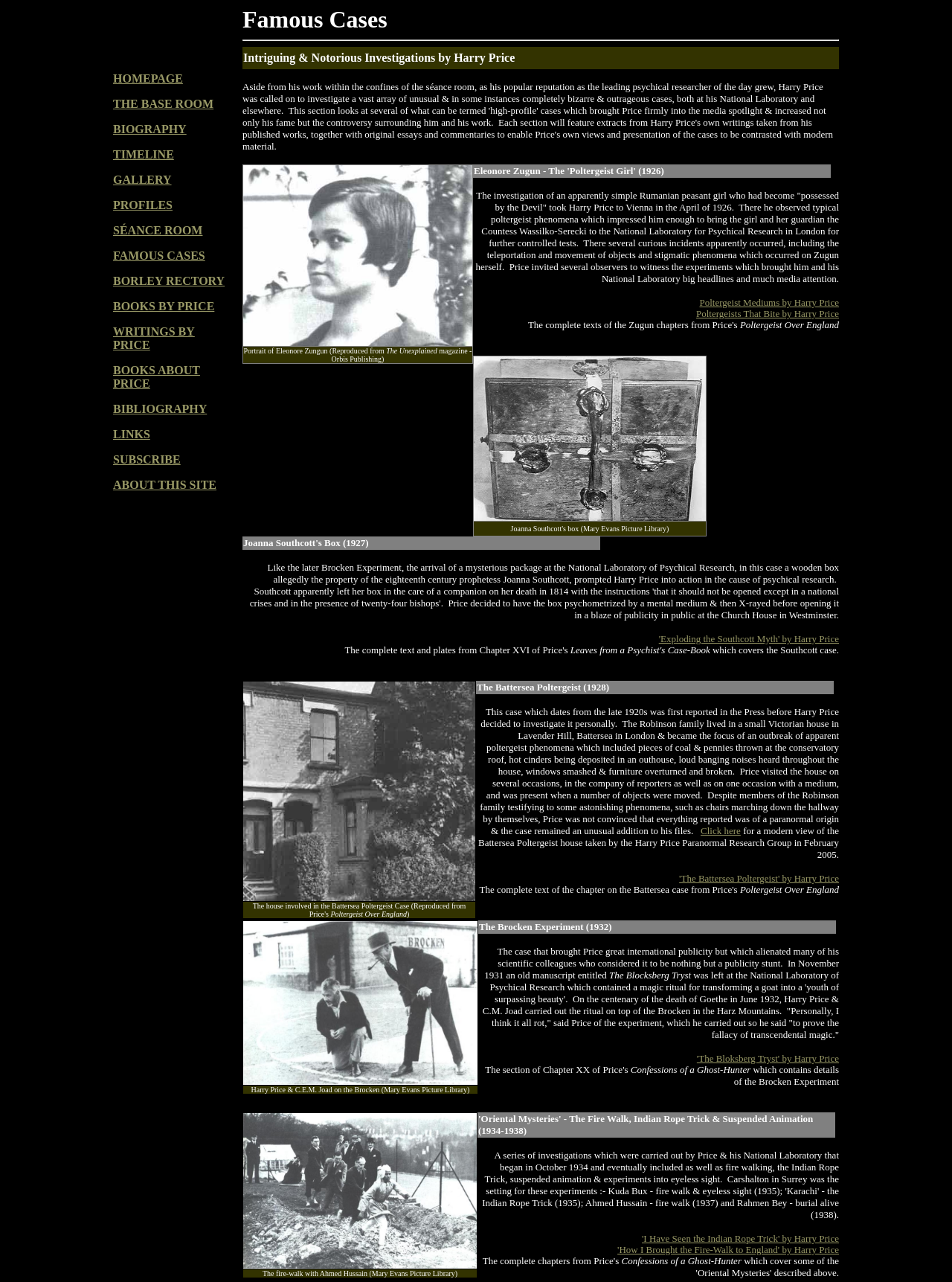Describe every aspect of the webpage comprehensively.

The webpage is about the famous cases investigated by Harry Price, a paranormal researcher. At the top, there is a navigation menu with links to various sections, including "HOMEPAGE", "THE BASE ROOM", "BIOGRAPHY", and others.

Below the navigation menu, there is a table with a heading "Intriguing & Notorious Investigations by Harry Price". This table contains several rows, each describing a different case investigated by Harry Price.

The first case is about Eleonore Zugun, a "Poltergeist Girl" who was investigated by Harry Price in 1926. There is an image of Eleonore Zugun, and a detailed description of the investigation, including the phenomena observed and the experiments conducted.

The next case is about Joanna Southcott's box, which was investigated by Harry Price in 1927. There is an image of the box, and a brief description of the case.

The webpage then describes the Battersea Poltergeist case, which was investigated by Harry Price in 1928. There is an image of the house involved in the case, and a detailed description of the phenomena observed, including objects being thrown and furniture being overturned.

The webpage also mentions the Brocken Experiment, which was conducted by Harry Price in 1932. There is an image of Harry Price and C.E.M. Joad on the Brocken, and a description of the experiment, which involved a magic ritual to transform a goat into a "youth of surpassing beauty".

Throughout the webpage, there are links to other pages and resources, including books written by Harry Price and articles about the cases. The webpage is well-organized and easy to navigate, with clear headings and concise descriptions of each case.